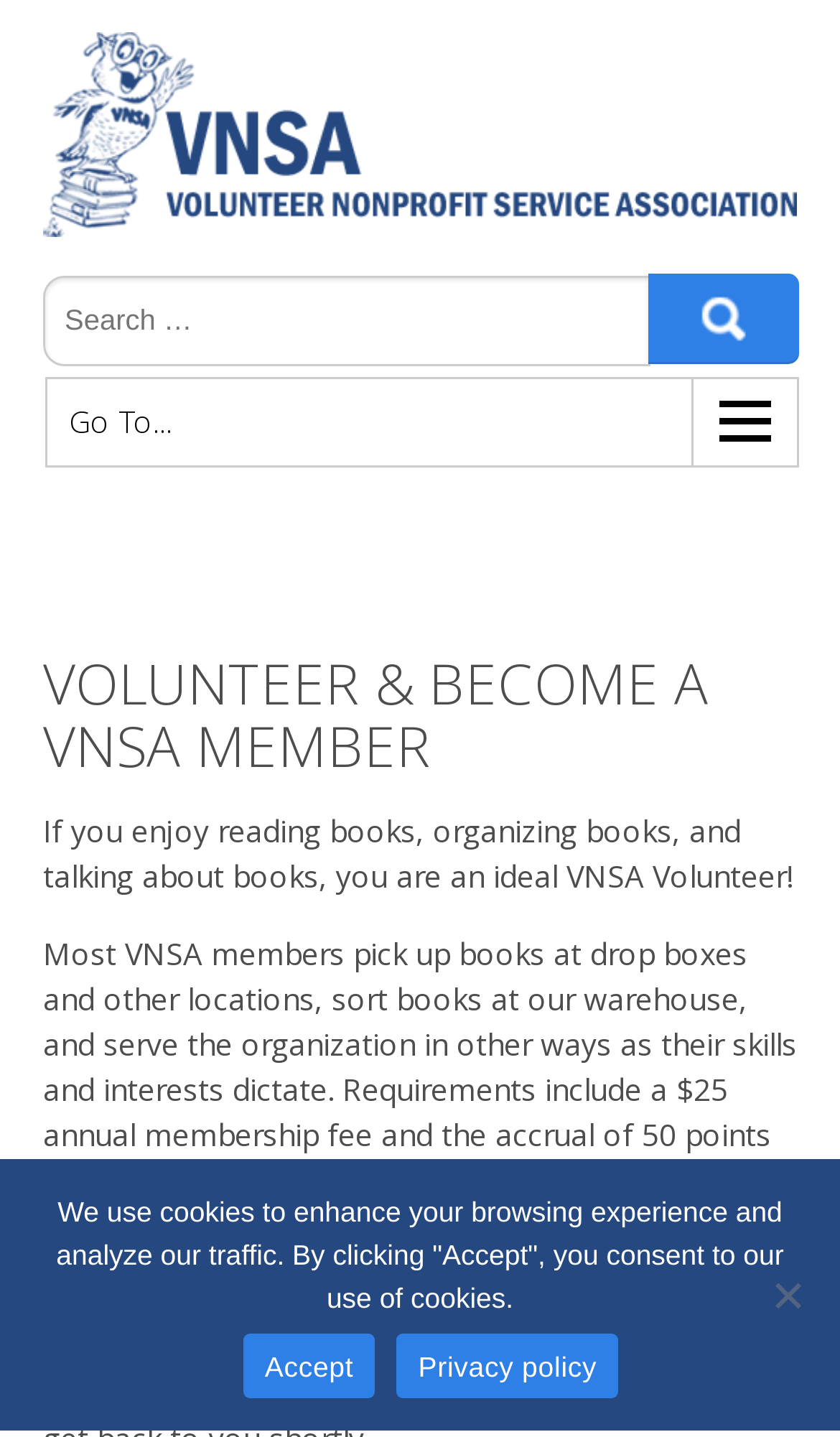How many hours of volunteer service are required per year?
Please use the image to provide an in-depth answer to the question.

The text '...the accrual of 50 points worth of volunteer time each year, equal to around 50 hours of volunteer service.' suggests that 50 hours of volunteer service are required per year.